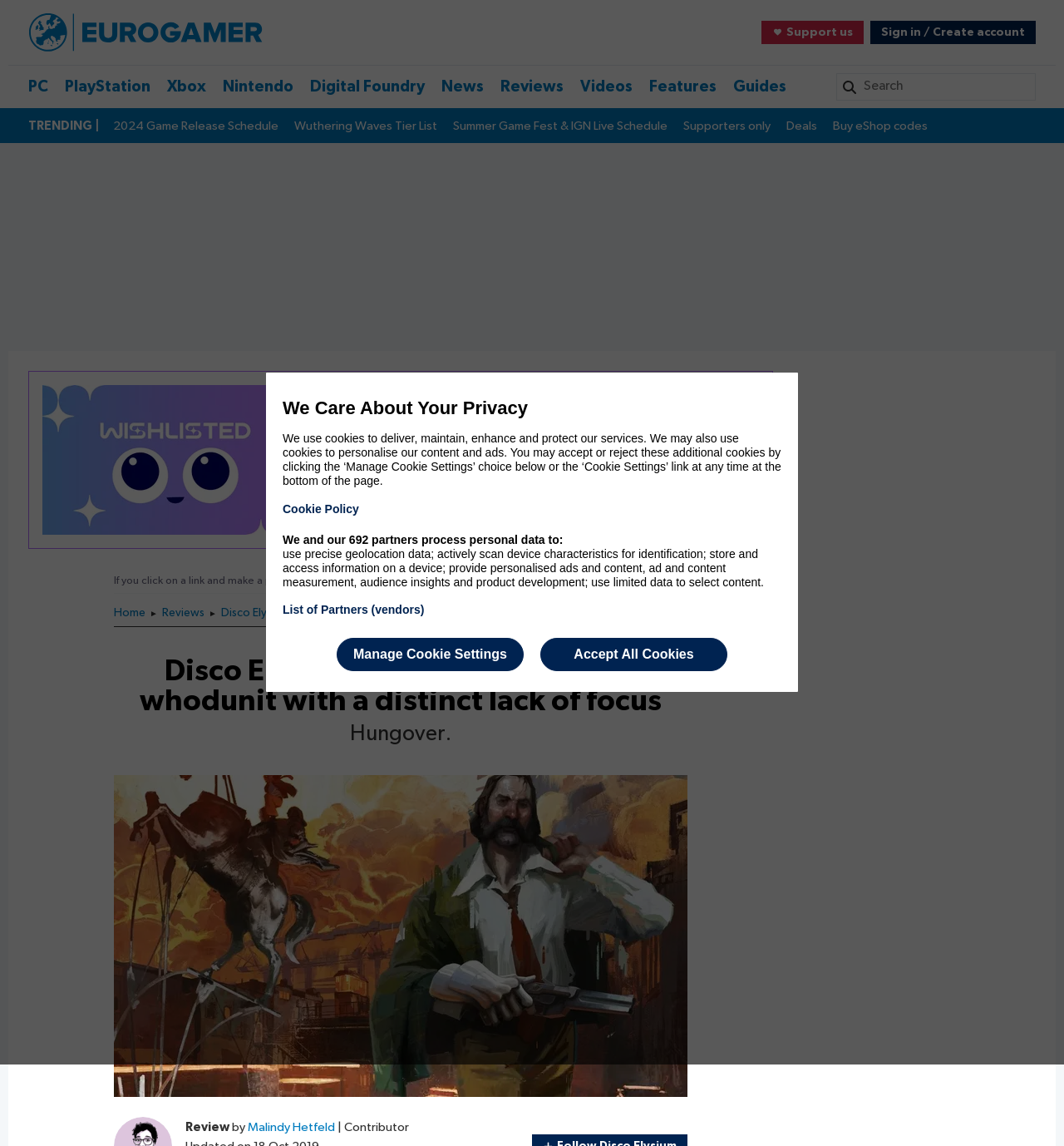Determine the bounding box coordinates of the element that should be clicked to execute the following command: "Check out the Deals".

[0.739, 0.102, 0.768, 0.118]